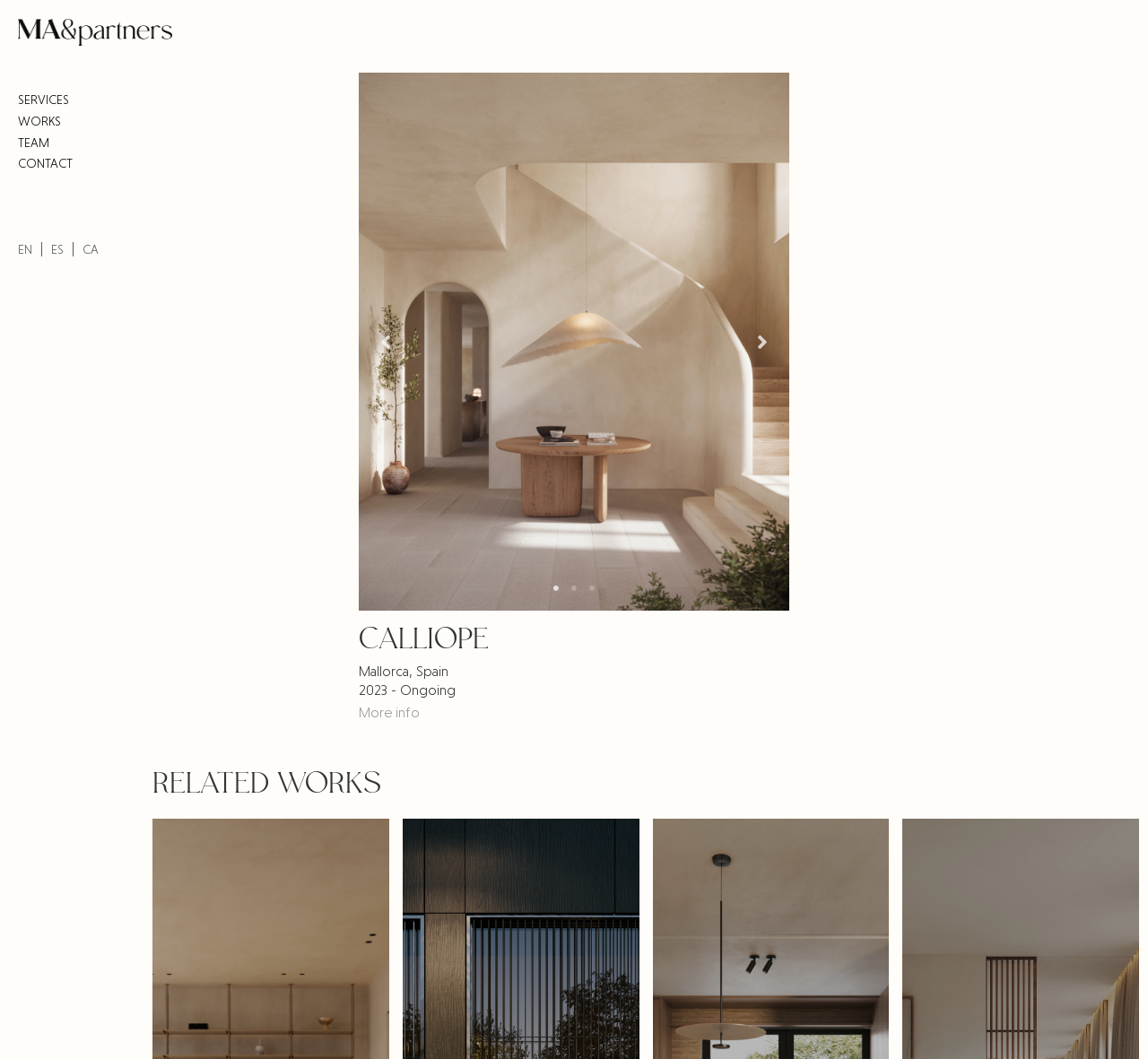Locate the bounding box coordinates of the region to be clicked to comply with the following instruction: "Click the SERVICES link". The coordinates must be four float numbers between 0 and 1, in the form [left, top, right, bottom].

[0.008, 0.085, 0.117, 0.105]